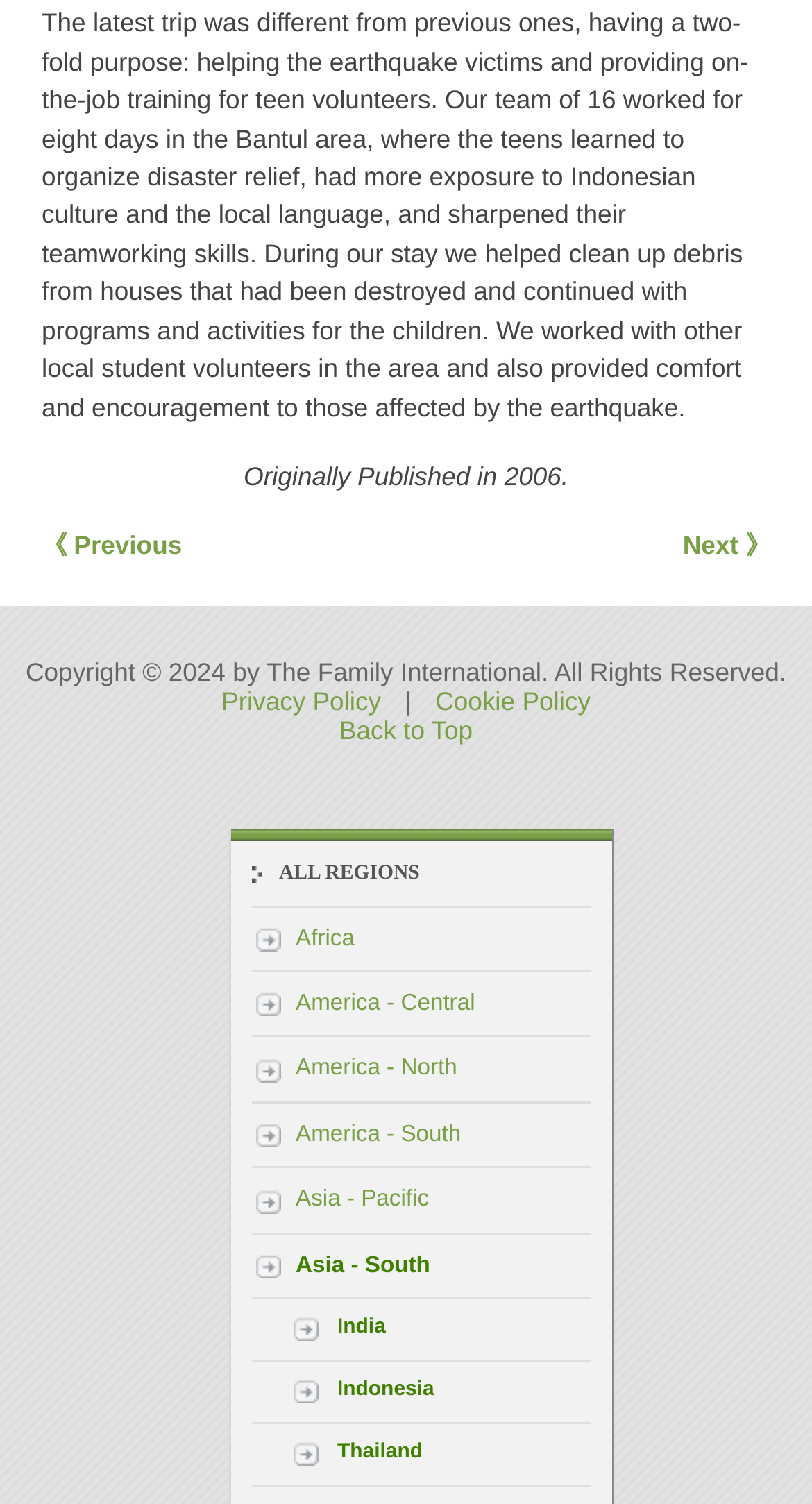Identify and provide the bounding box for the element described by: "America - Central".

[0.31, 0.646, 0.726, 0.689]